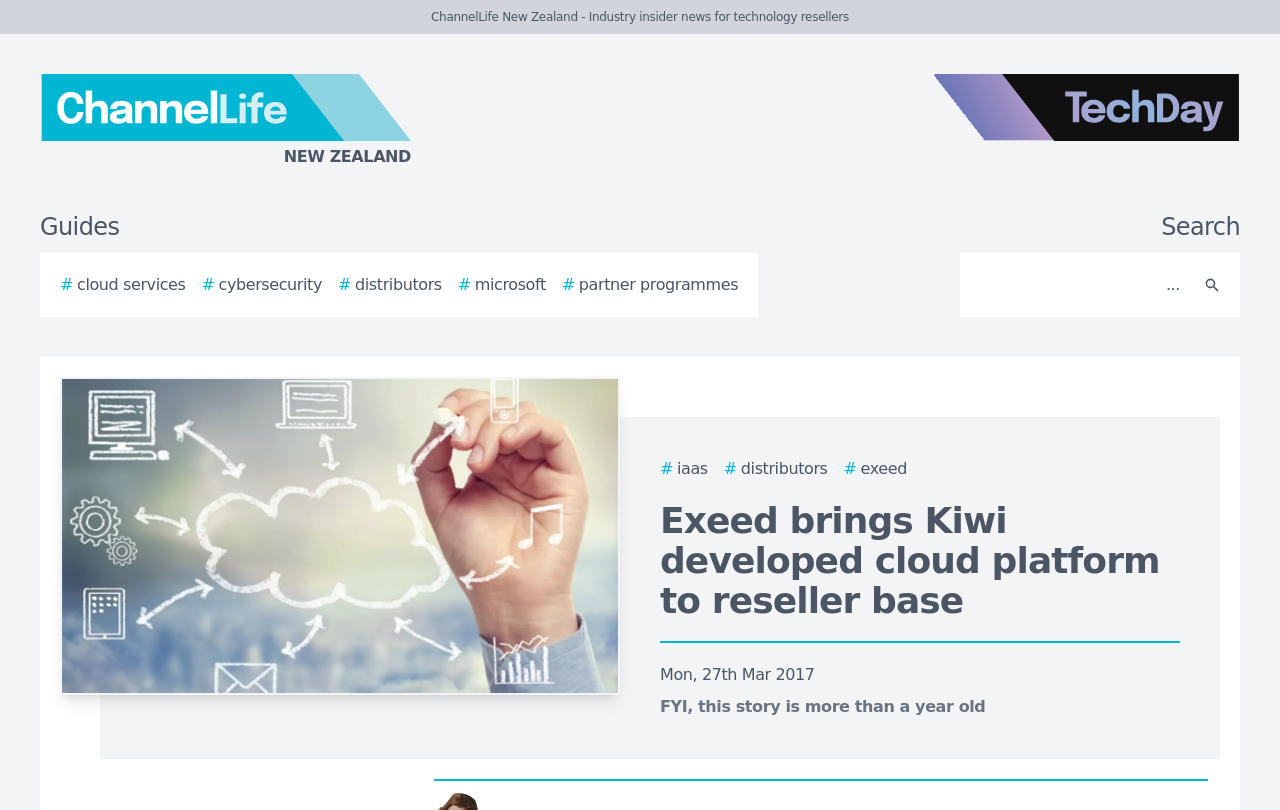Identify the bounding box coordinates of the HTML element based on this description: "# Exeed".

[0.659, 0.564, 0.709, 0.594]